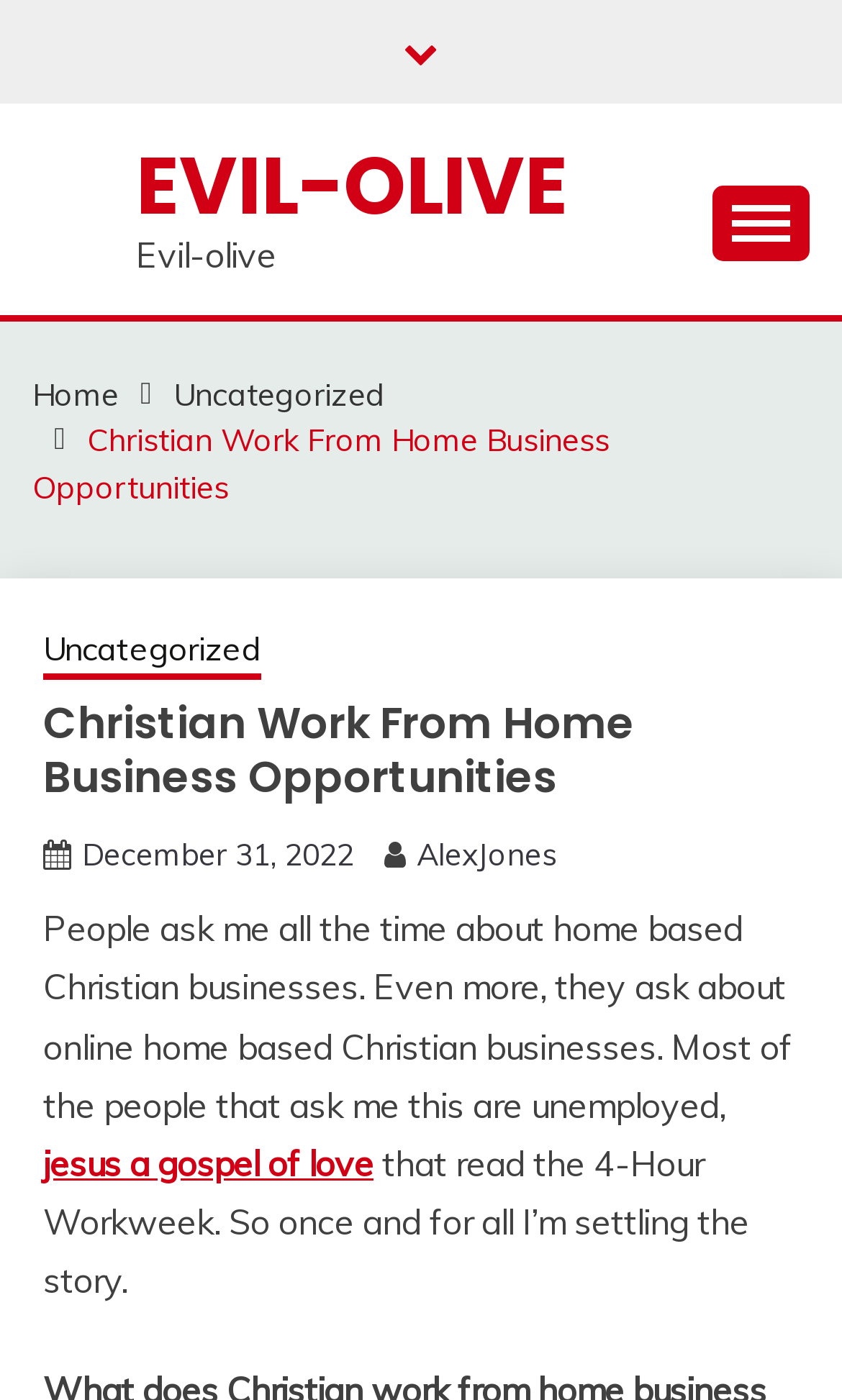What is the date of the article?
Could you give a comprehensive explanation in response to this question?

I determined the date of the article by looking at the link element 'December 31, 2022' with bounding box coordinates [0.097, 0.597, 0.421, 0.625]. This link is likely to indicate the date of the article.